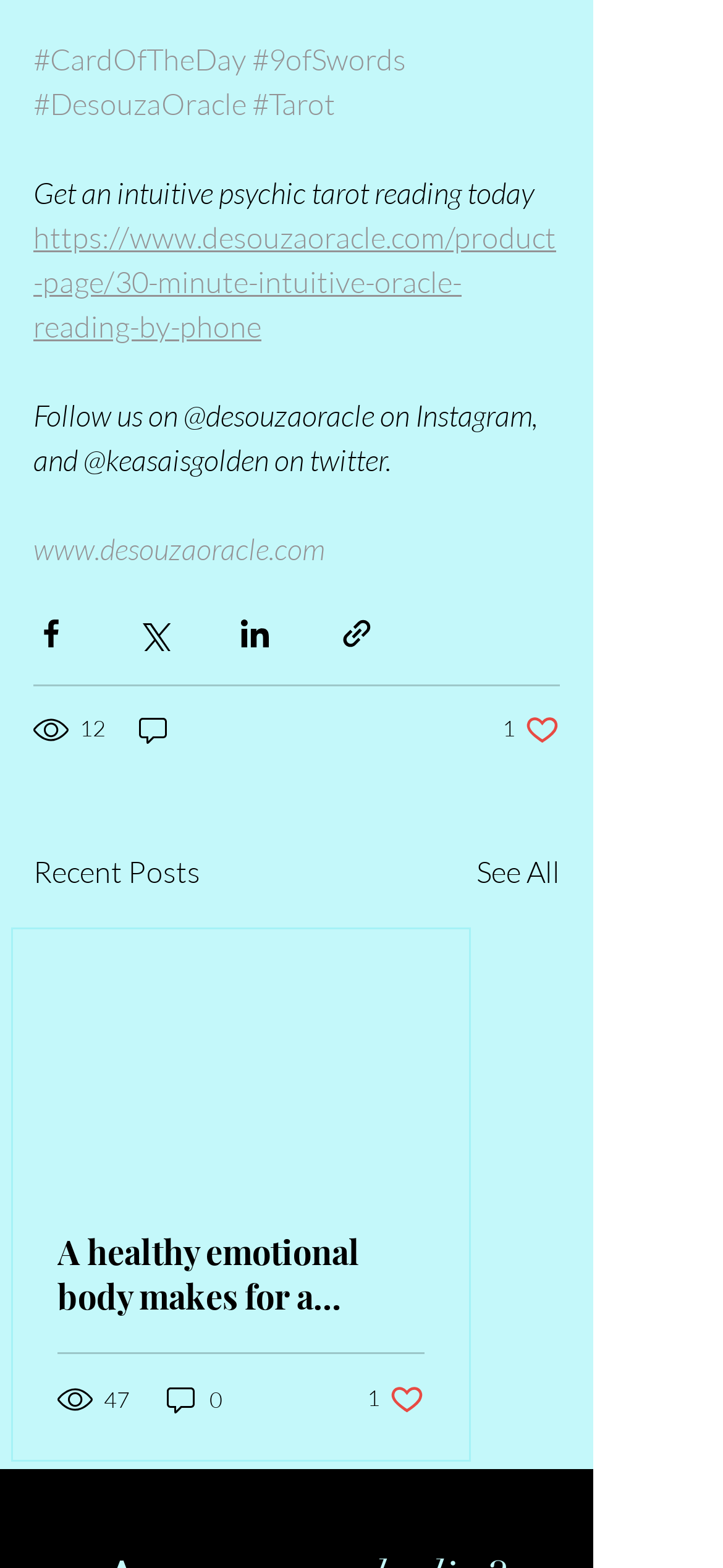Identify the bounding box coordinates of the specific part of the webpage to click to complete this instruction: "Follow us on Instagram".

[0.046, 0.253, 0.751, 0.305]